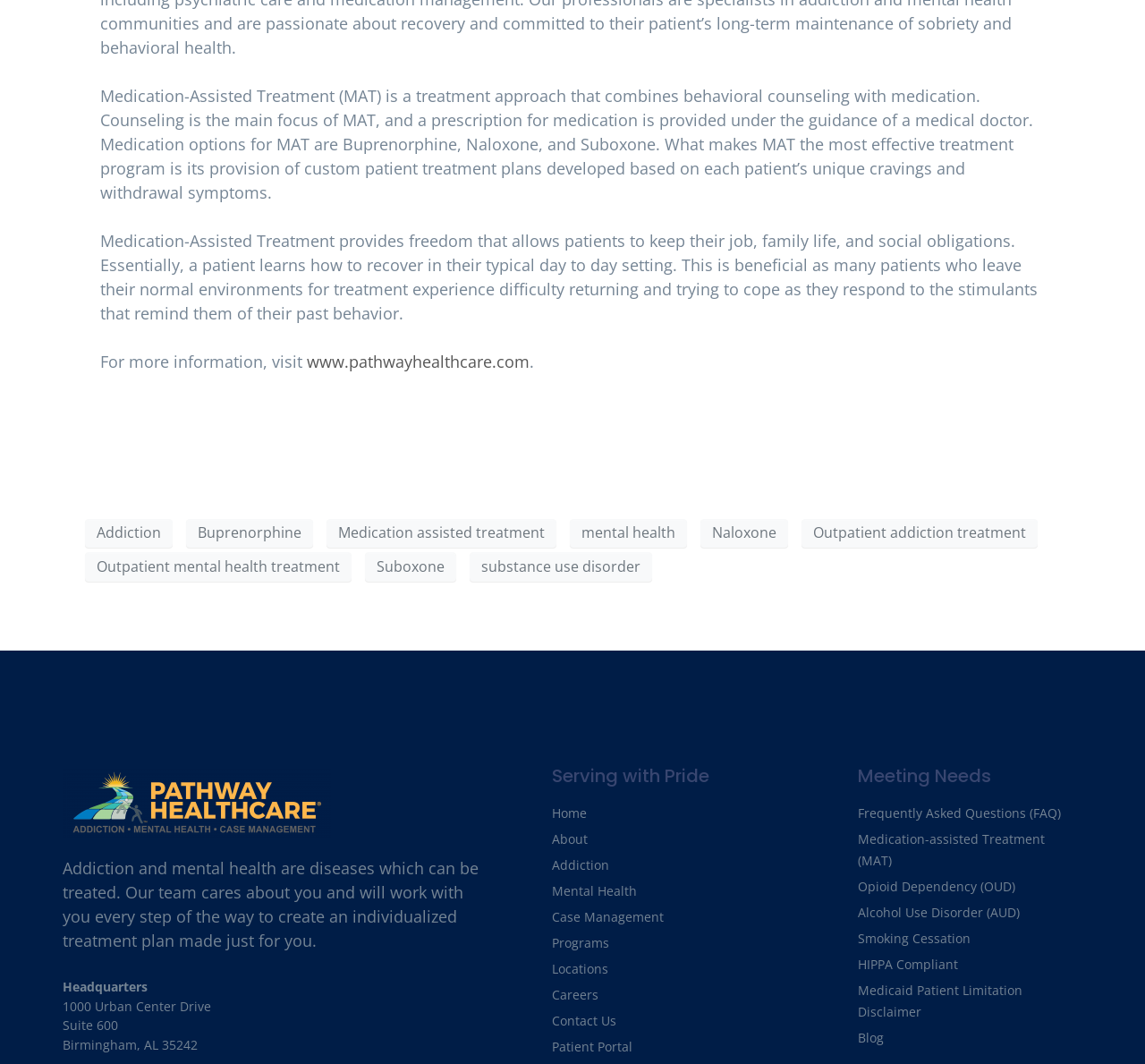Identify the bounding box coordinates for the UI element mentioned here: "Smoking Cessation". Provide the coordinates as four float values between 0 and 1, i.e., [left, top, right, bottom].

[0.749, 0.872, 0.939, 0.892]